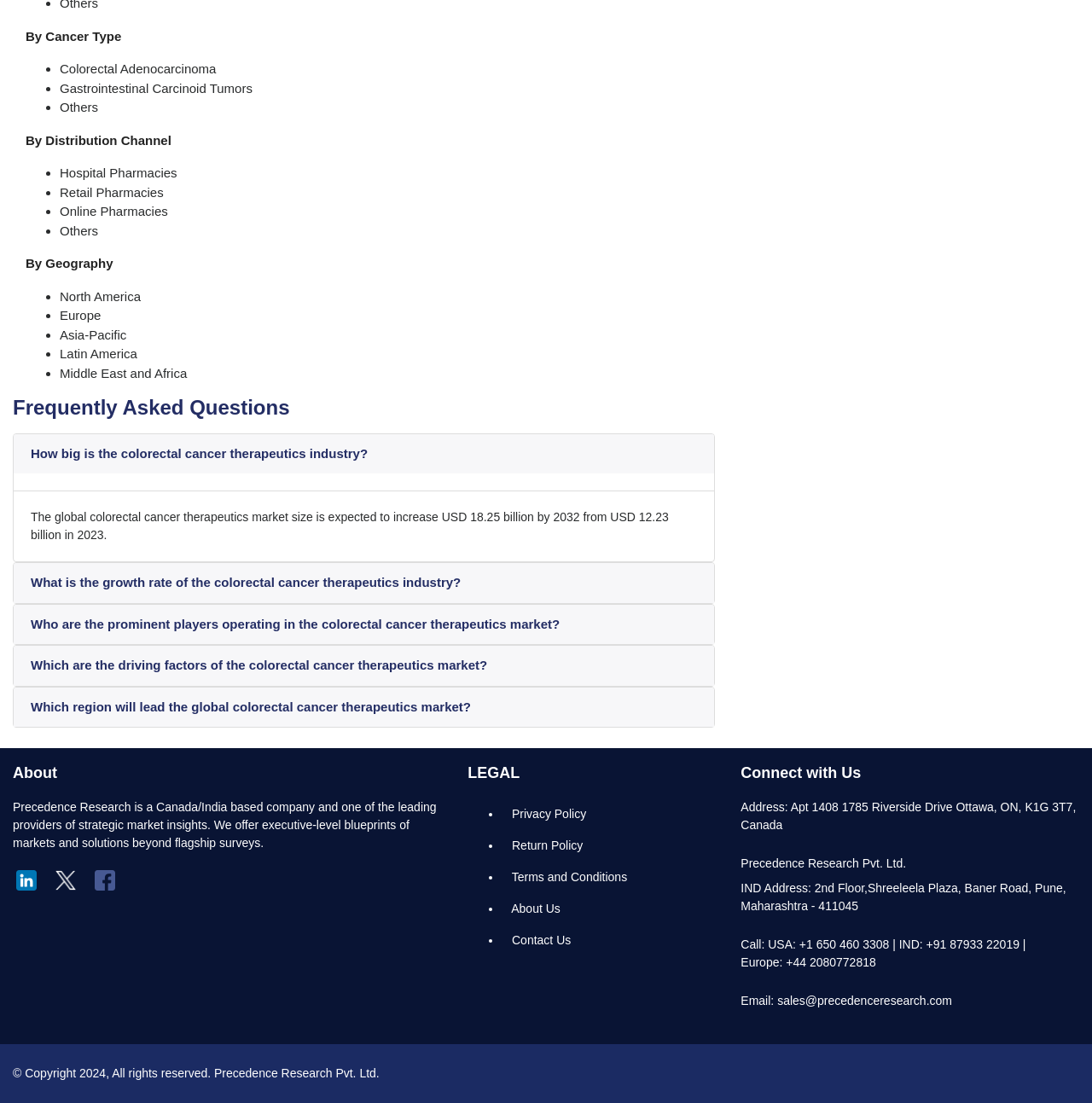What is the address of Precedence Research in Canada?
Give a one-word or short-phrase answer derived from the screenshot.

Apt 1408 1785 Riverside Drive Ottawa, ON, K1G 3T7, Canada